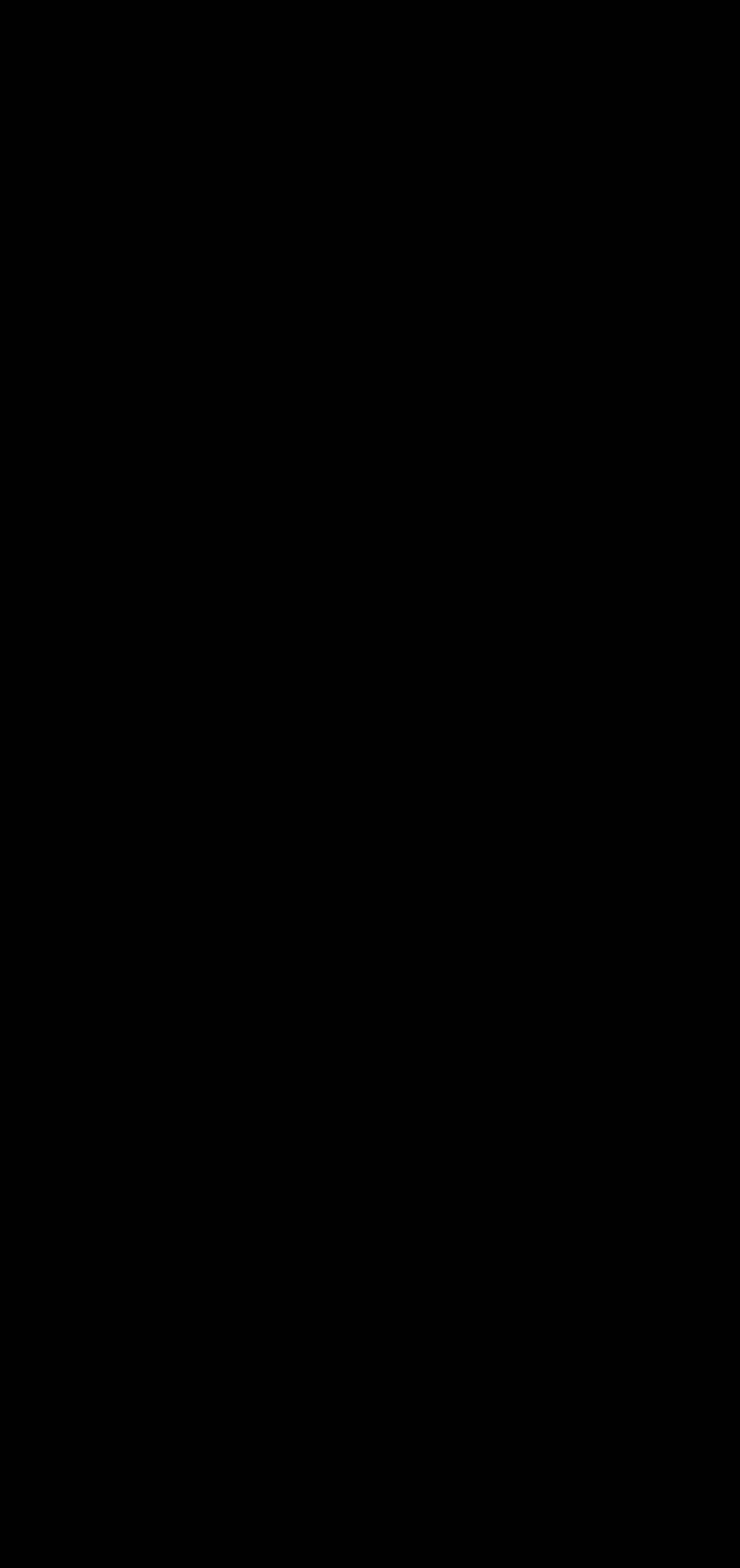Please identify the bounding box coordinates of the element that needs to be clicked to perform the following instruction: "View 'Logo for The Honeycomb Farm in Wilton, ME'".

[0.304, 0.372, 0.696, 0.584]